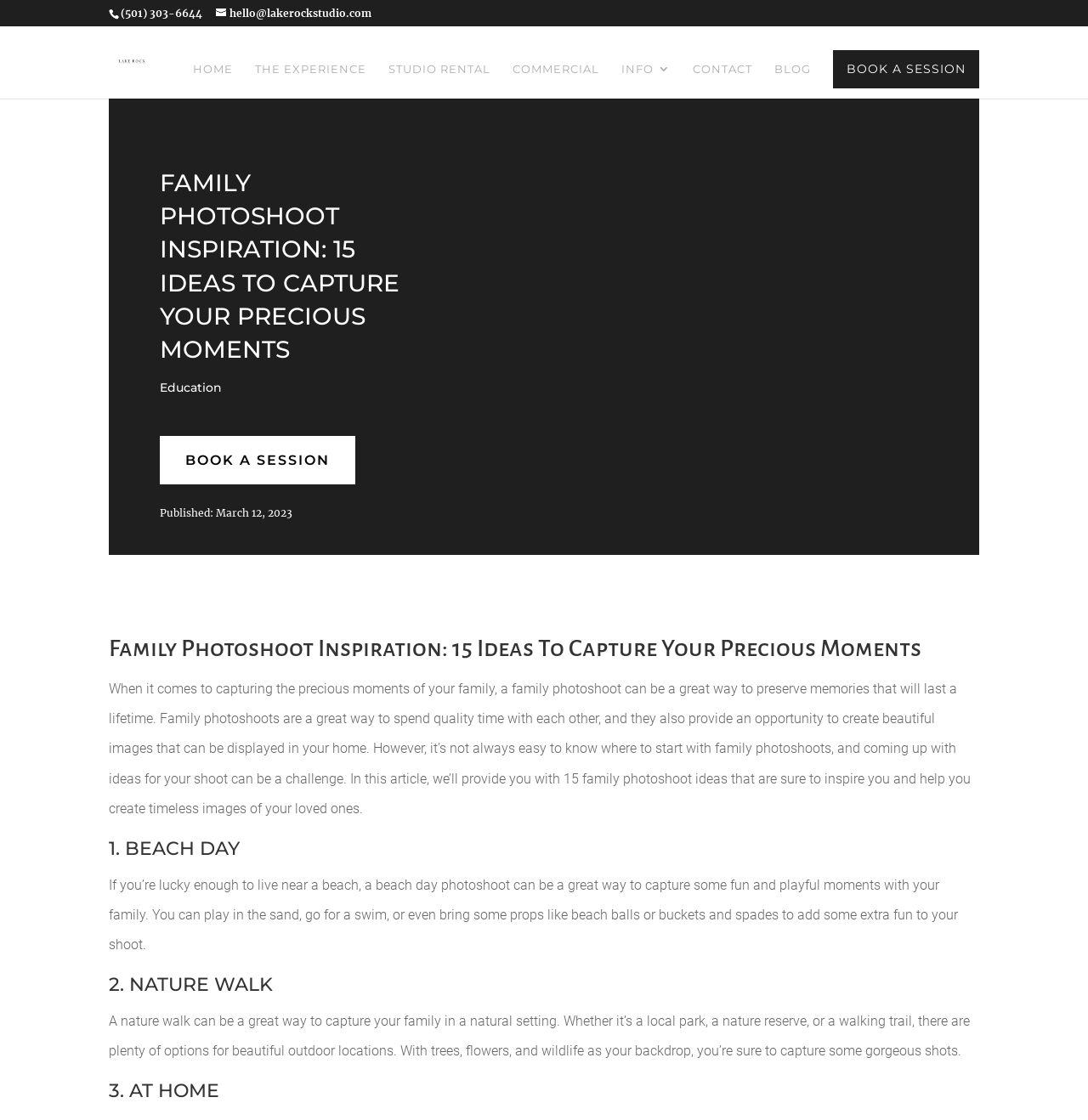Find the bounding box coordinates of the area that needs to be clicked in order to achieve the following instruction: "go to the home page". The coordinates should be specified as four float numbers between 0 and 1, i.e., [left, top, right, bottom].

[0.177, 0.056, 0.214, 0.088]